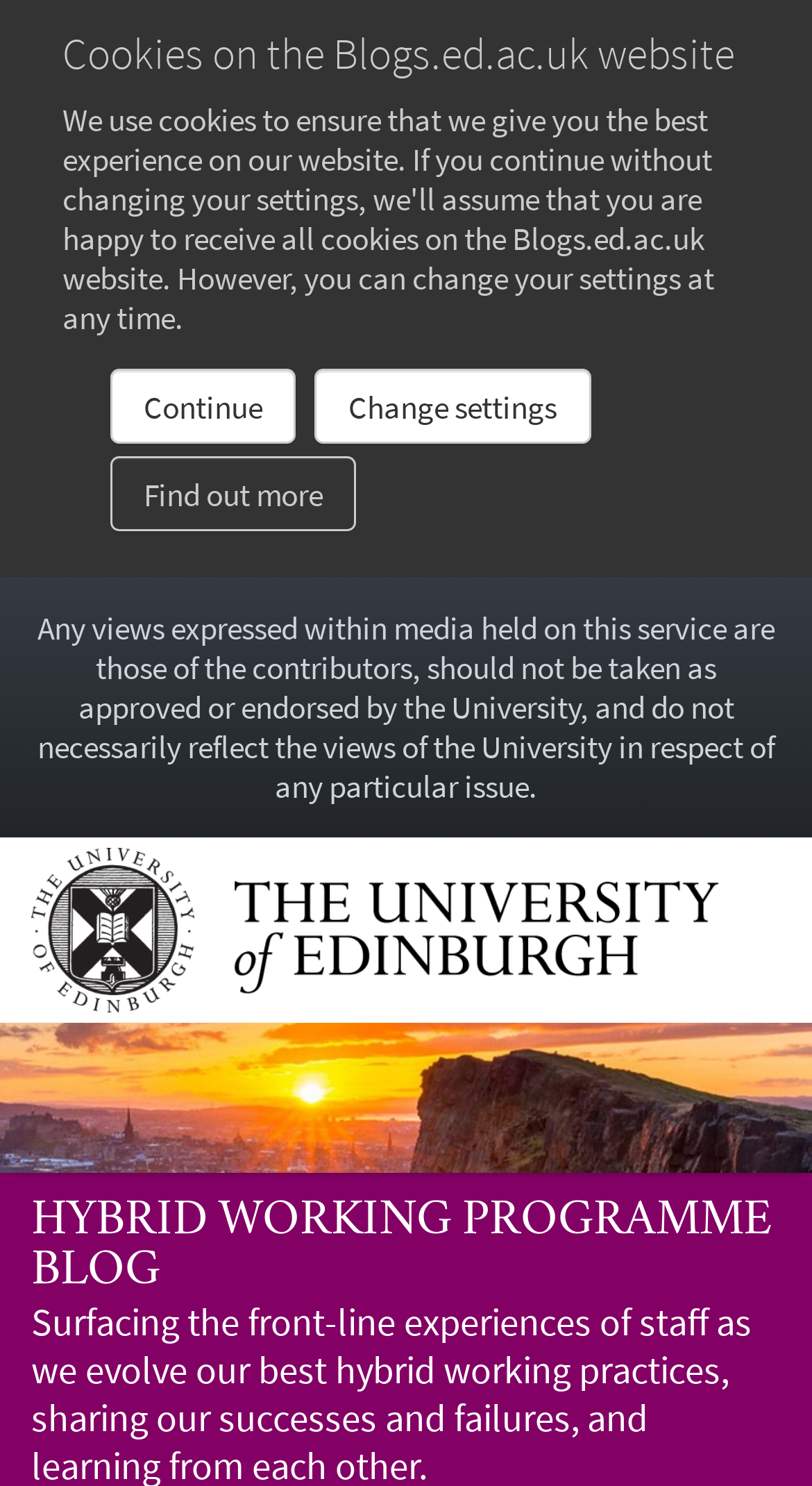Reply to the question below using a single word or brief phrase:
How many links are on the webpage?

4